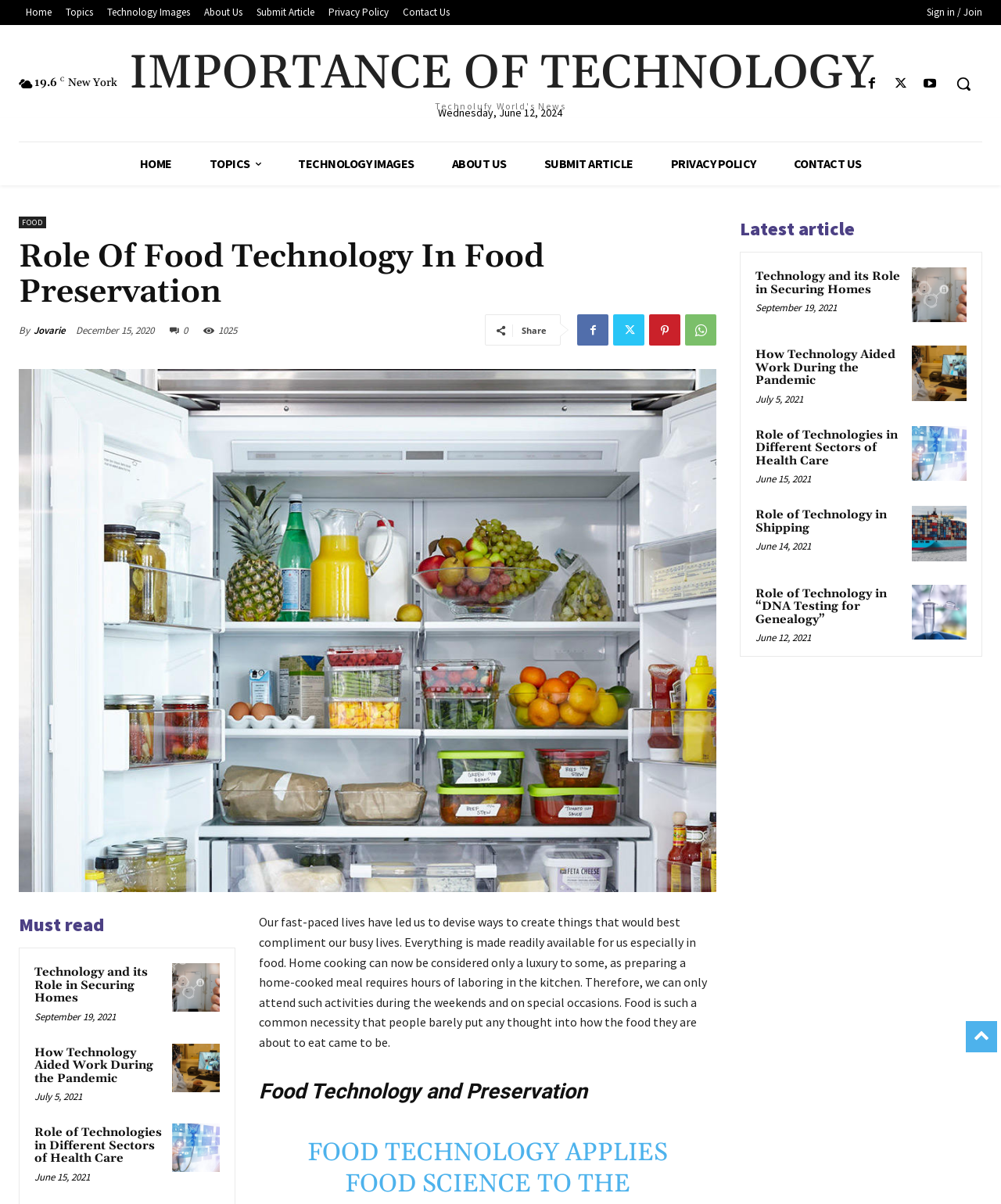Locate the bounding box coordinates of the clickable part needed for the task: "Click on the 'Submit Article' link".

[0.525, 0.118, 0.651, 0.154]